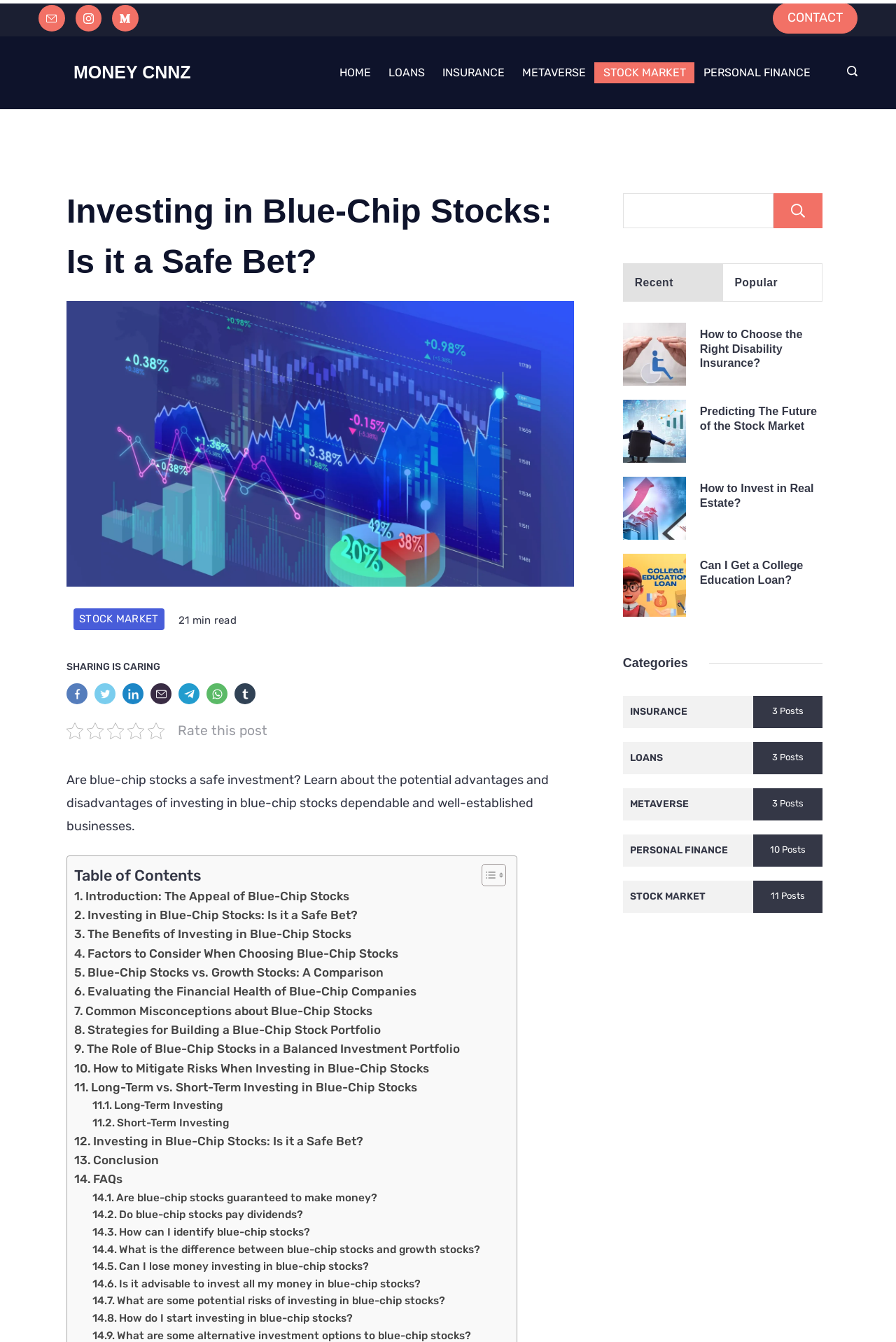Identify the bounding box coordinates of the area that should be clicked in order to complete the given instruction: "Click on the 'Toggle Table of Content' button". The bounding box coordinates should be four float numbers between 0 and 1, i.e., [left, top, right, bottom].

[0.526, 0.643, 0.561, 0.661]